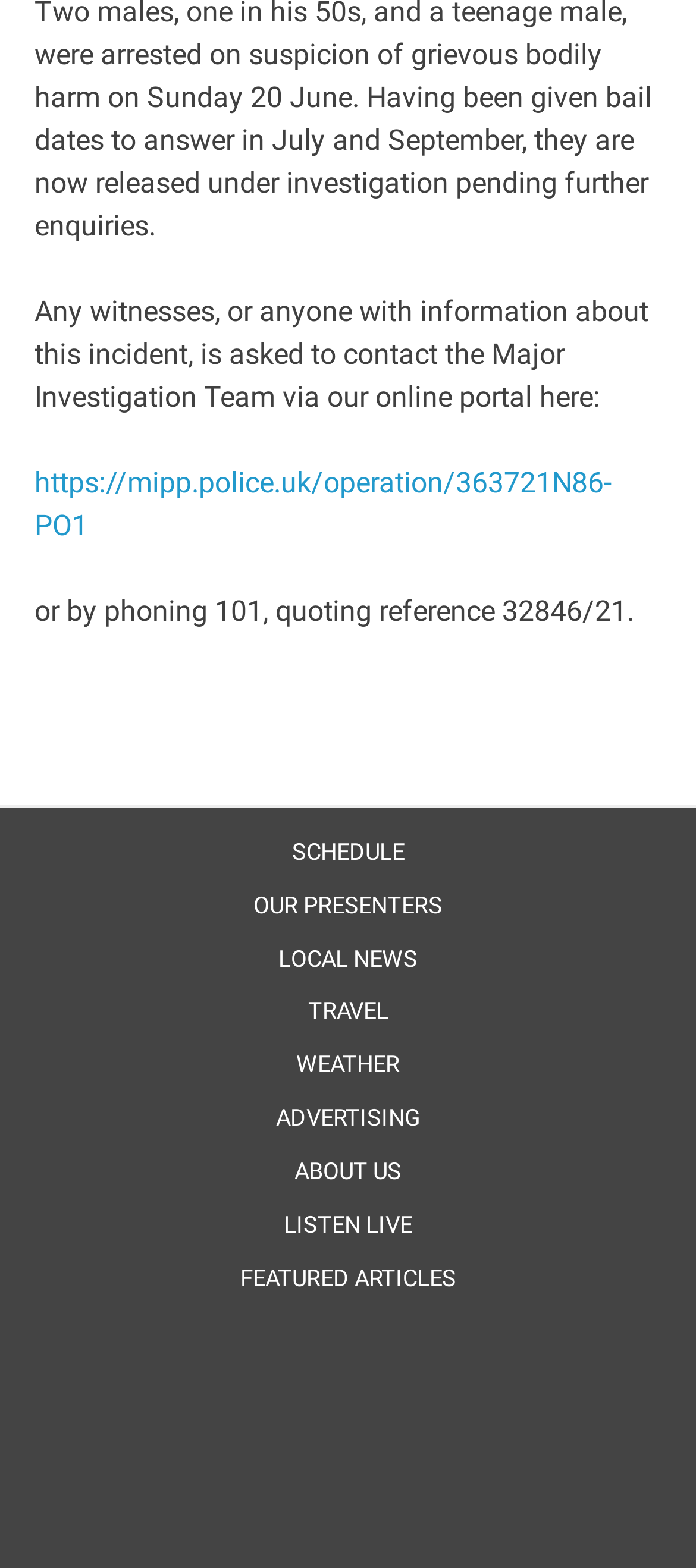Please locate the bounding box coordinates for the element that should be clicked to achieve the following instruction: "view schedule". Ensure the coordinates are given as four float numbers between 0 and 1, i.e., [left, top, right, bottom].

[0.386, 0.53, 0.614, 0.557]